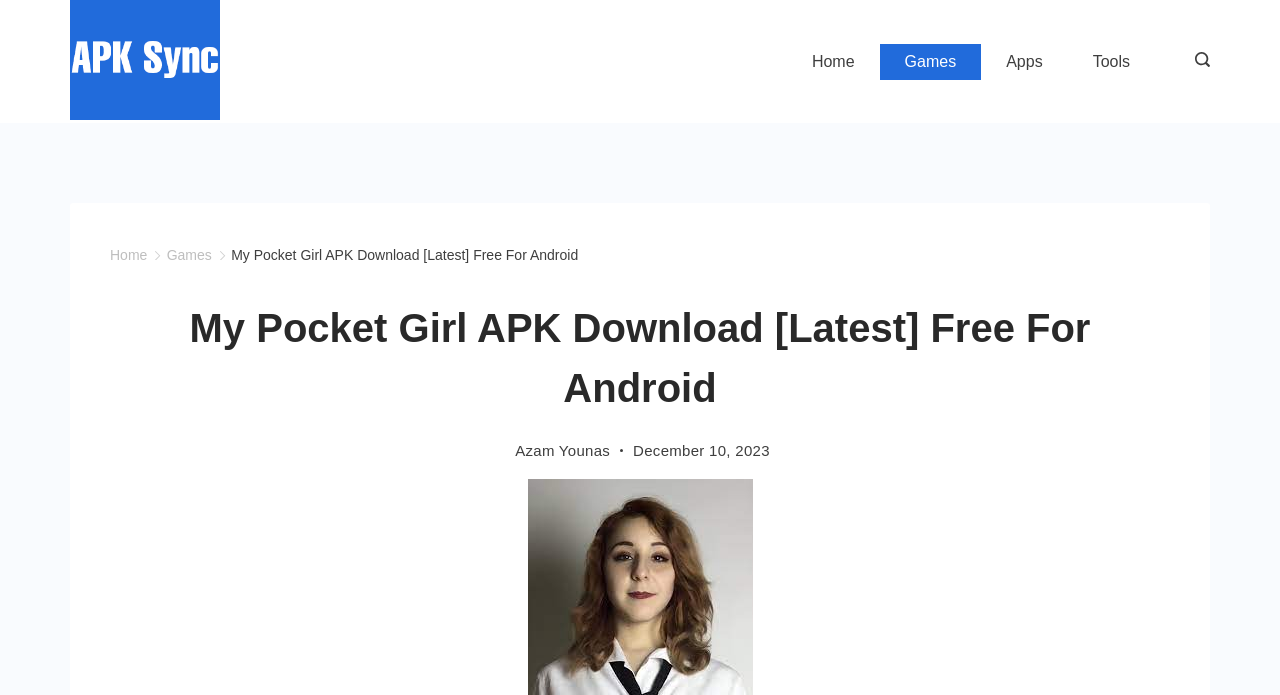Specify the bounding box coordinates for the region that must be clicked to perform the given instruction: "Visit Azam Younas's page".

[0.402, 0.635, 0.477, 0.66]